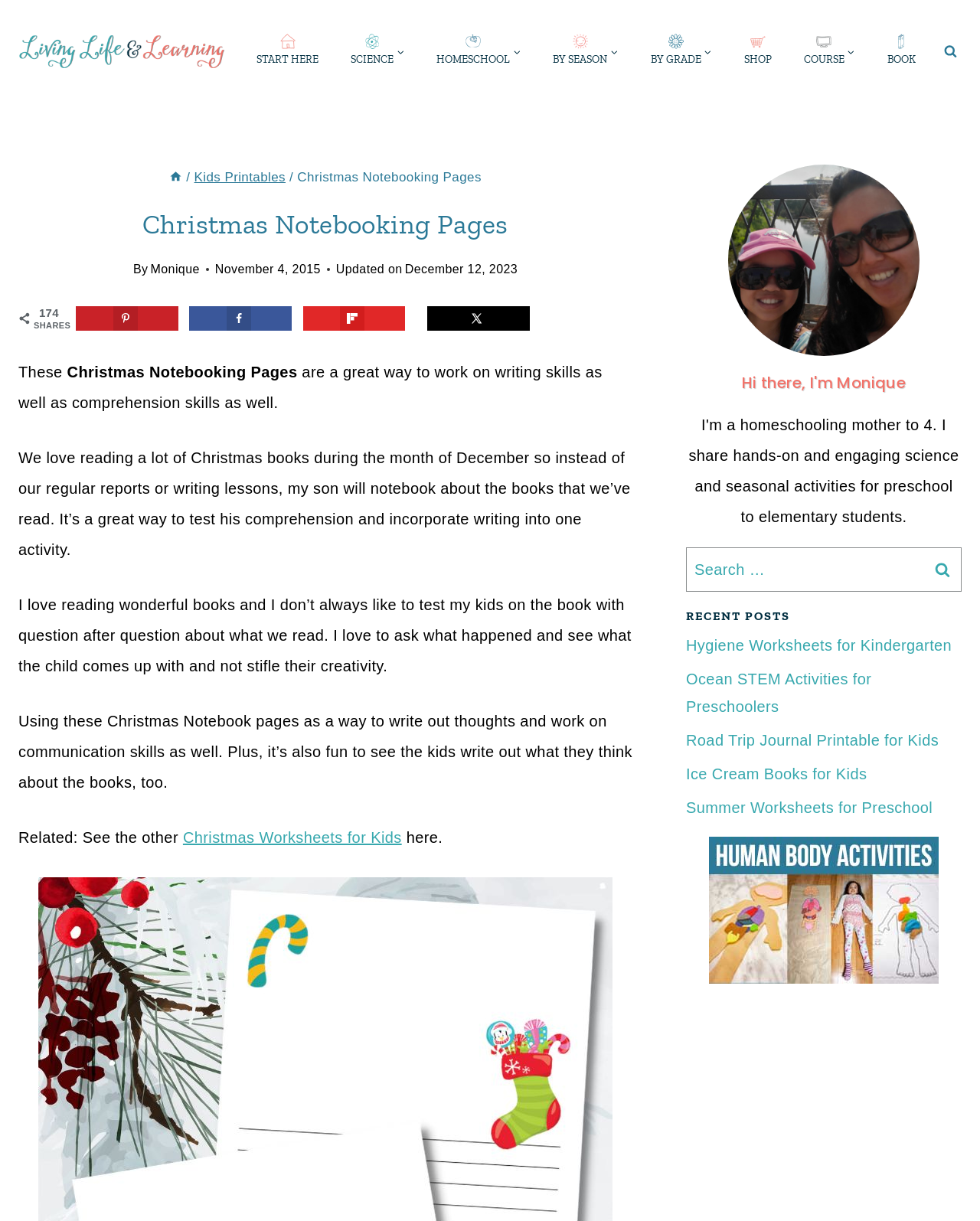Provide a one-word or short-phrase response to the question:
What is the author's name?

Monique